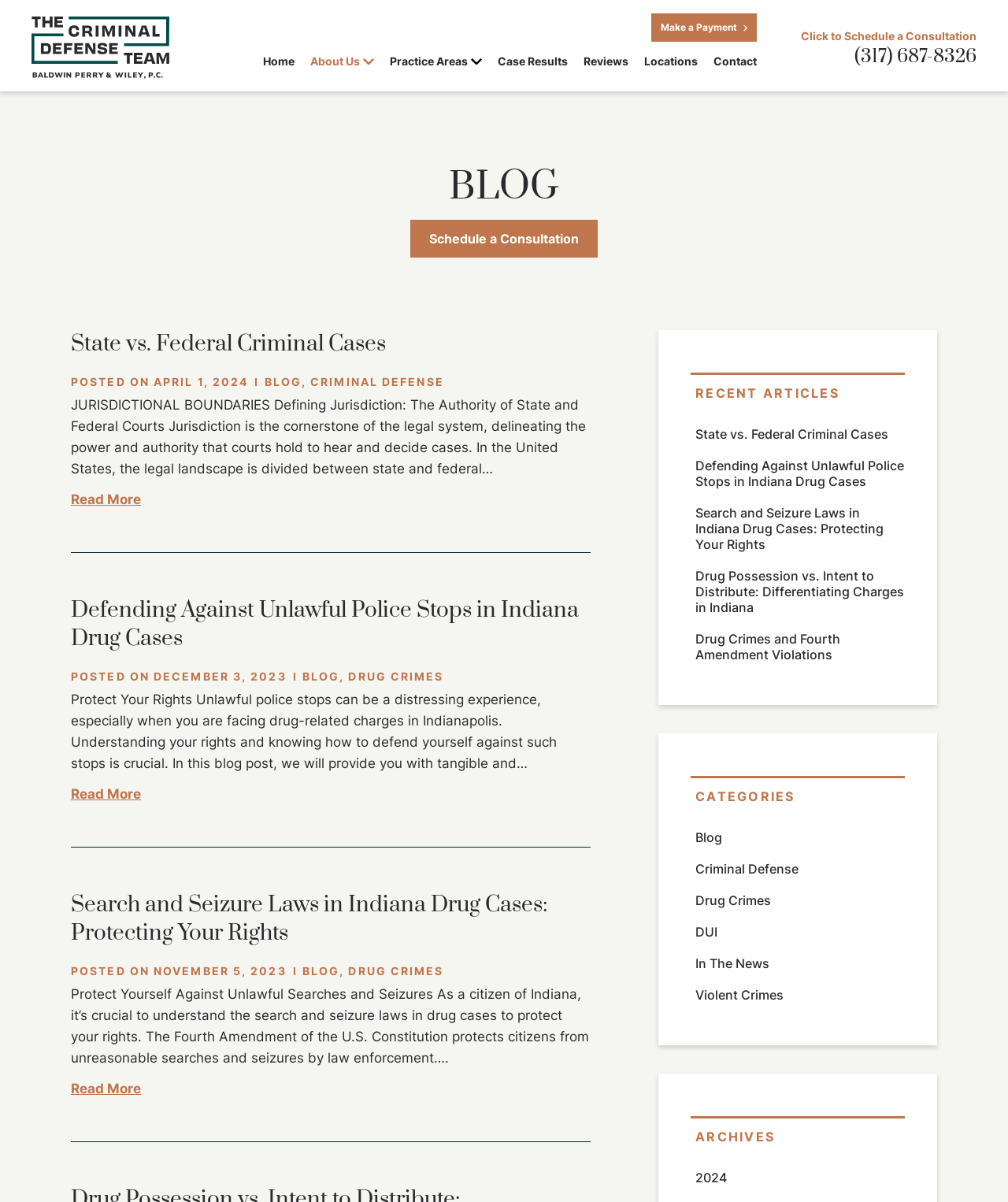Describe all the visual and textual components of the webpage comprehensively.

The webpage is a blog for a law firm, specifically focusing on criminal defense. At the top, there is a logo and a navigation menu with links to "Home", "About Us", "Practice Areas", "Case Results", "Reviews", "Locations", and "Contact". Below the navigation menu, there is a call-to-action button to schedule a consultation.

The main content of the page is a list of blog posts, each with a heading, a brief summary, and a "Read More" link. The blog posts are categorized by topic, with headings such as "State vs. Federal Criminal Cases", "Defending Against Unlawful Police Stops in Indiana Drug Cases", and "Search and Seizure Laws in Indiana Drug Cases: Protecting Your Rights". Each post has a date and category listed below the heading.

On the right side of the page, there are several sections, including "Recent Articles", "Categories", and "Archives". The "Recent Articles" section lists links to recent blog posts, while the "Categories" section lists links to categories such as "Blog", "Criminal Defense", "Drug Crimes", and "DUI". The "Archives" section lists links to blog posts by year, with only 2024 listed.

Throughout the page, there are several images, including a logo and icons for the navigation menu and call-to-action button. The overall layout is organized and easy to navigate, with clear headings and concise summaries for each blog post.